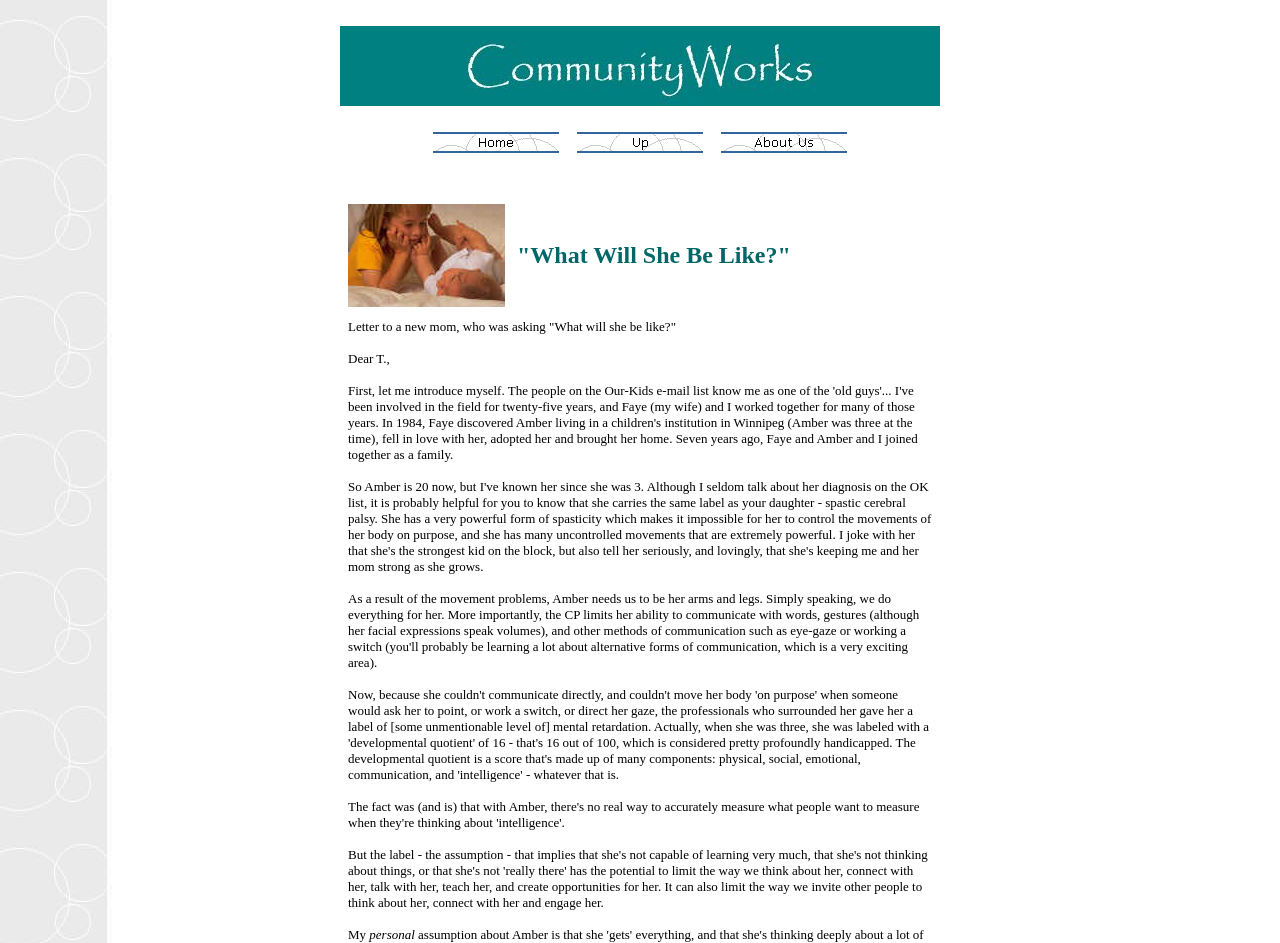Please provide the bounding box coordinate of the region that matches the element description: alt="About Us" name="MSFPnav3". Coordinates should be in the format (top-left x, top-left y, bottom-right x, bottom-right y) and all values should be between 0 and 1.

[0.558, 0.136, 0.668, 0.154]